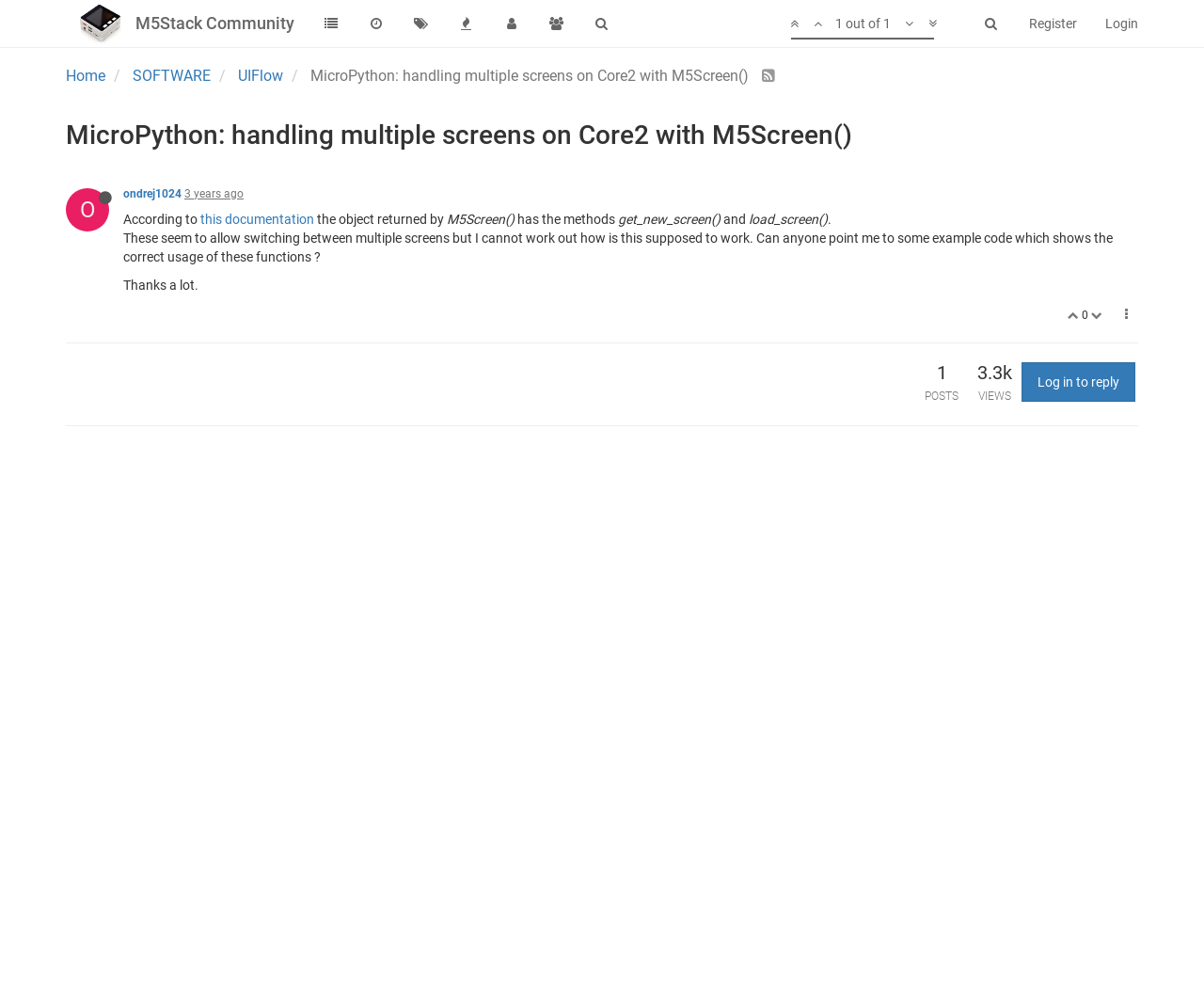Refer to the image and answer the question with as much detail as possible: When was the post created?

The creation date of the post can be found in the generic element with the text 'May 15, 2021, 6:05 PM' which is located below the author's name.